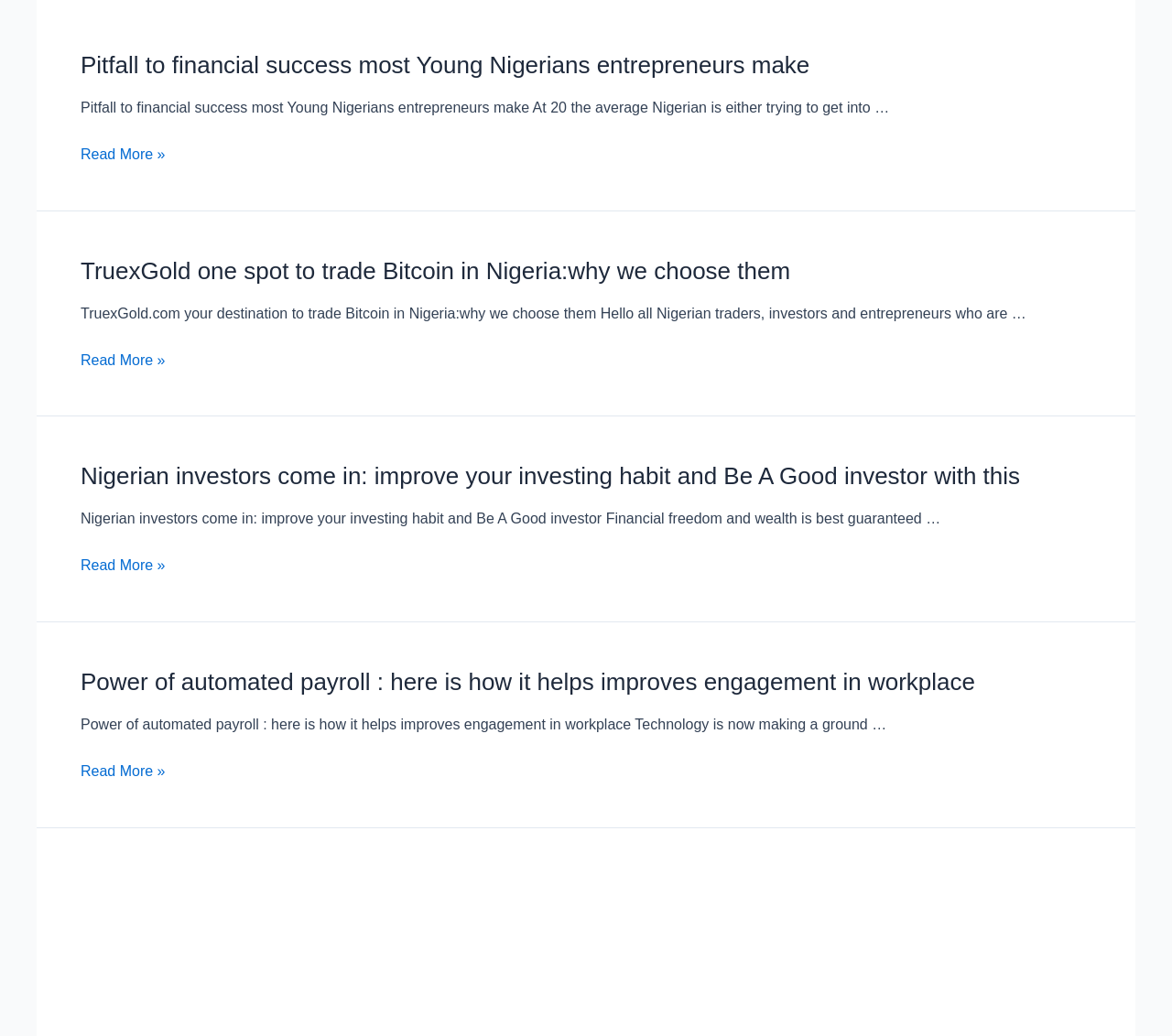Please respond to the question using a single word or phrase:
How many articles are on this webpage?

3